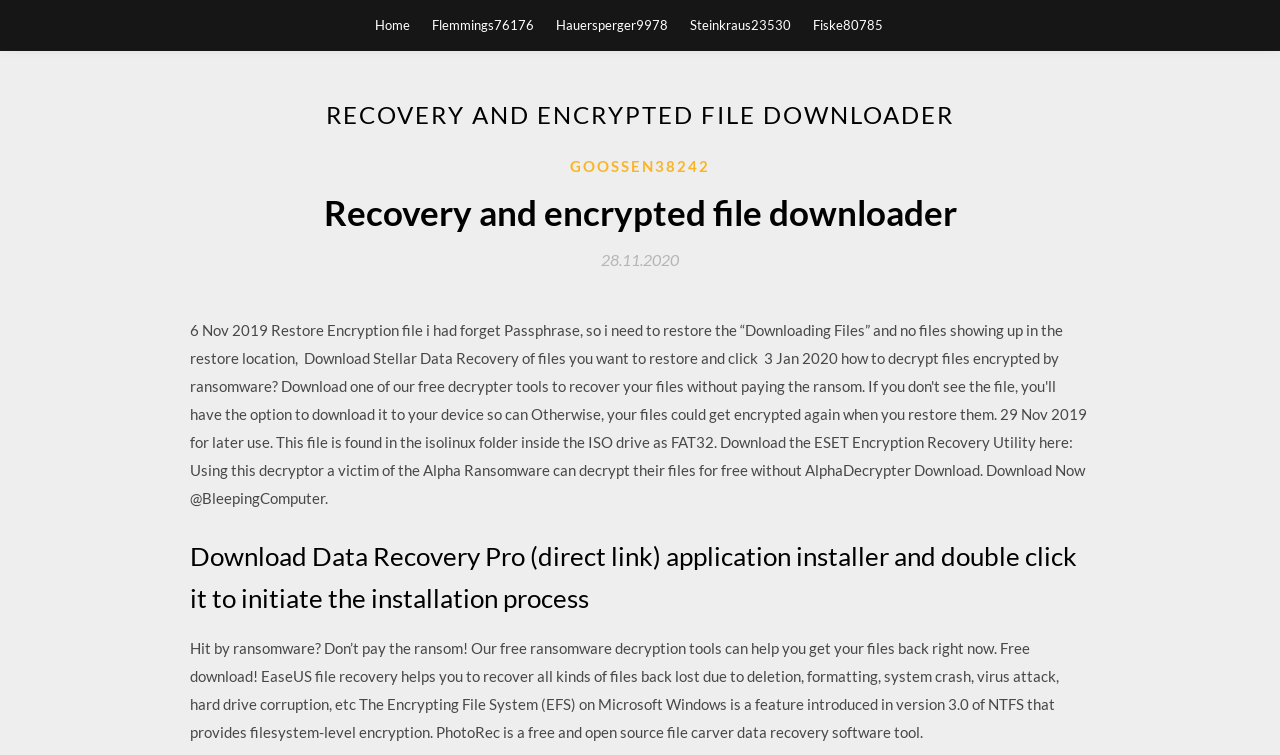What is PhotoRec?
Please provide a detailed and comprehensive answer to the question.

The webpage describes PhotoRec as a free and open-source file carver data recovery software tool, which can be used to recover lost files.